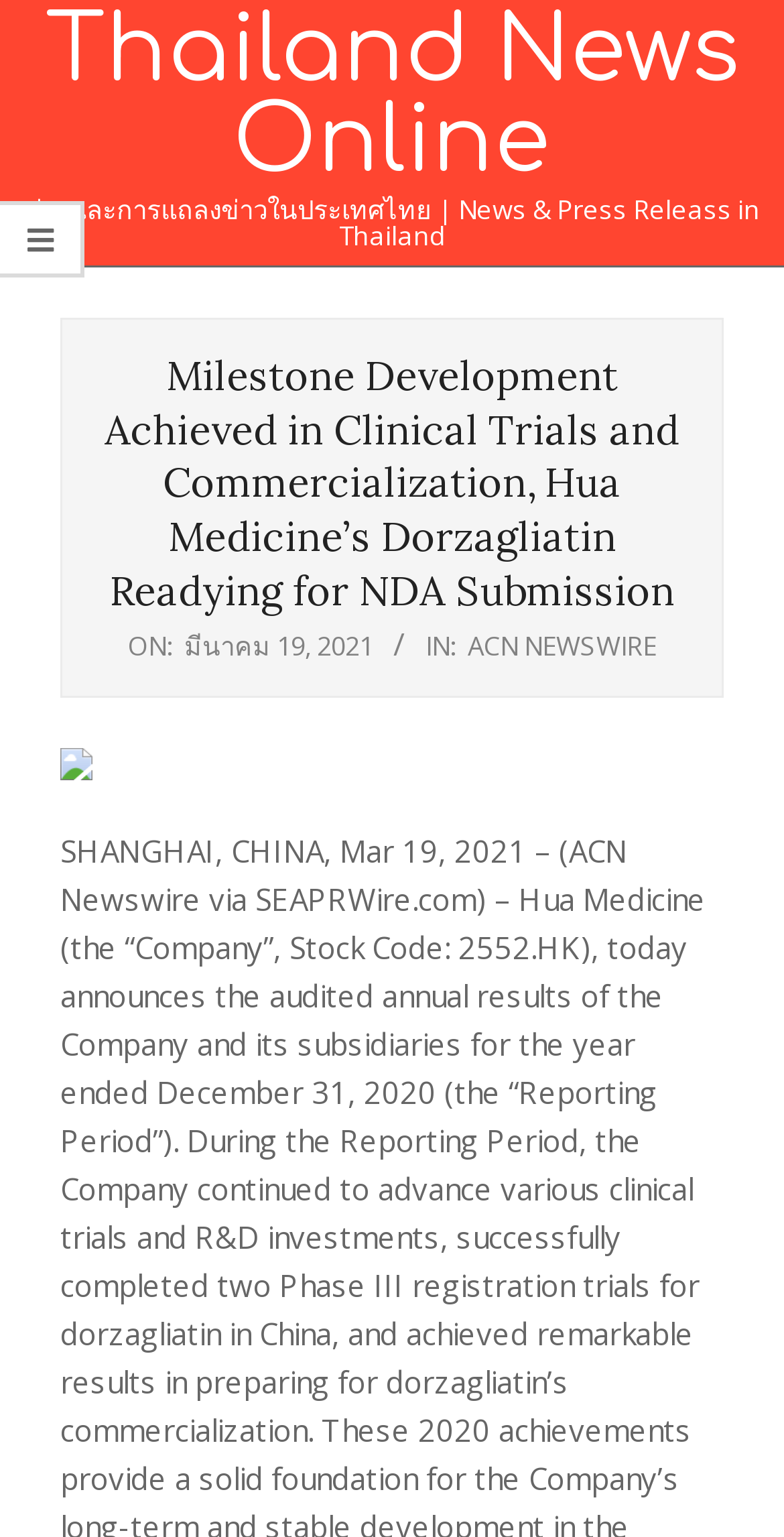Provide a brief response in the form of a single word or phrase:
What is the topic of the news article?

Hua Medicine’s Dorzagliatin